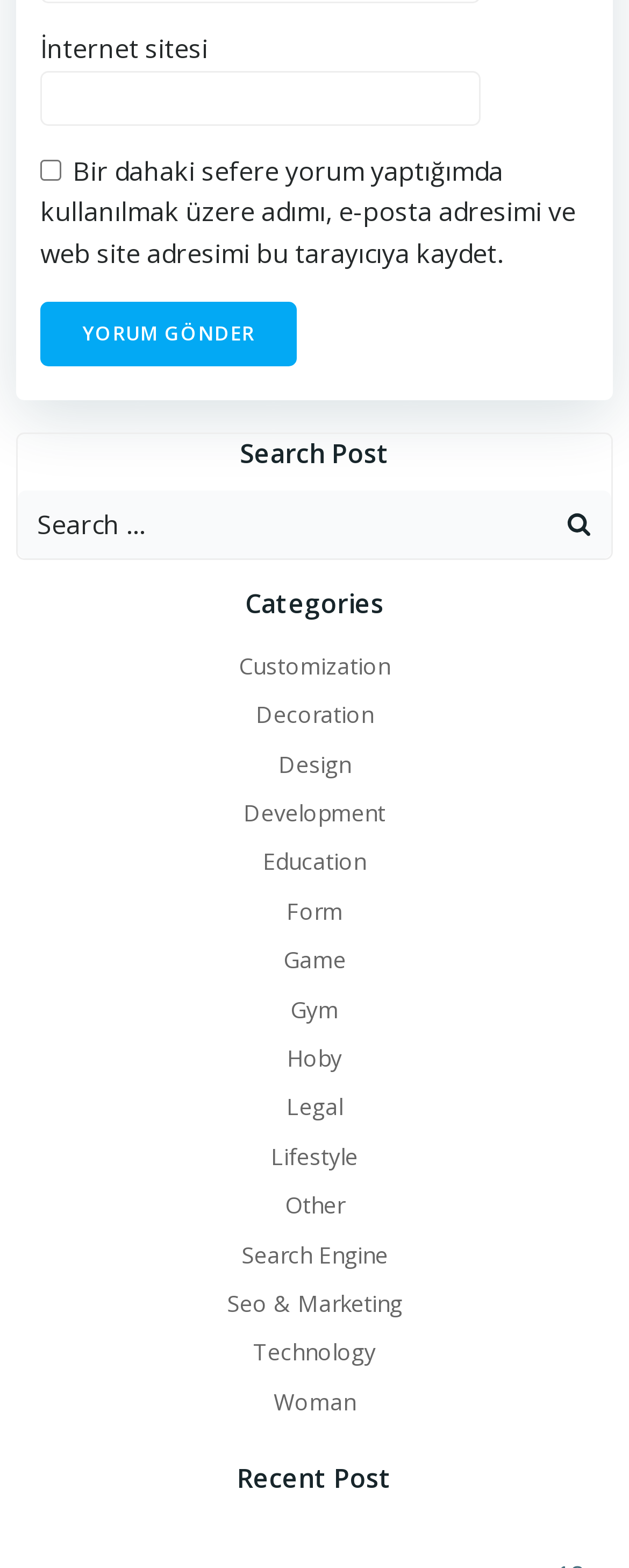Using the provided element description, identify the bounding box coordinates as (top-left x, top-left y, bottom-right x, bottom-right y). Ensure all values are between 0 and 1. Description: Search Engine

[0.383, 0.79, 0.617, 0.809]